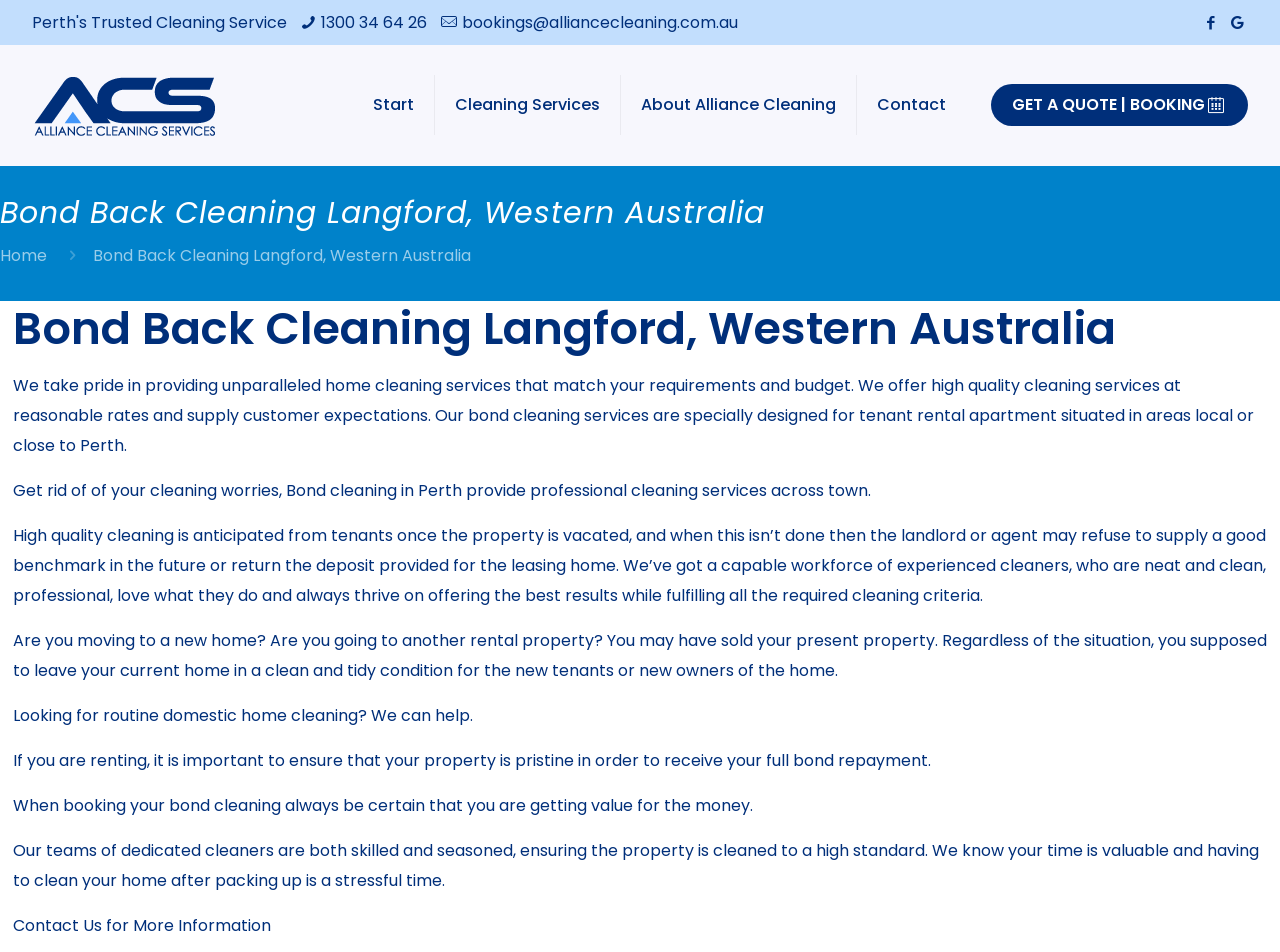Identify the bounding box coordinates for the UI element described as follows: Press Releases. Use the format (top-left x, top-left y, bottom-right x, bottom-right y) and ensure all values are floating point numbers between 0 and 1.

None